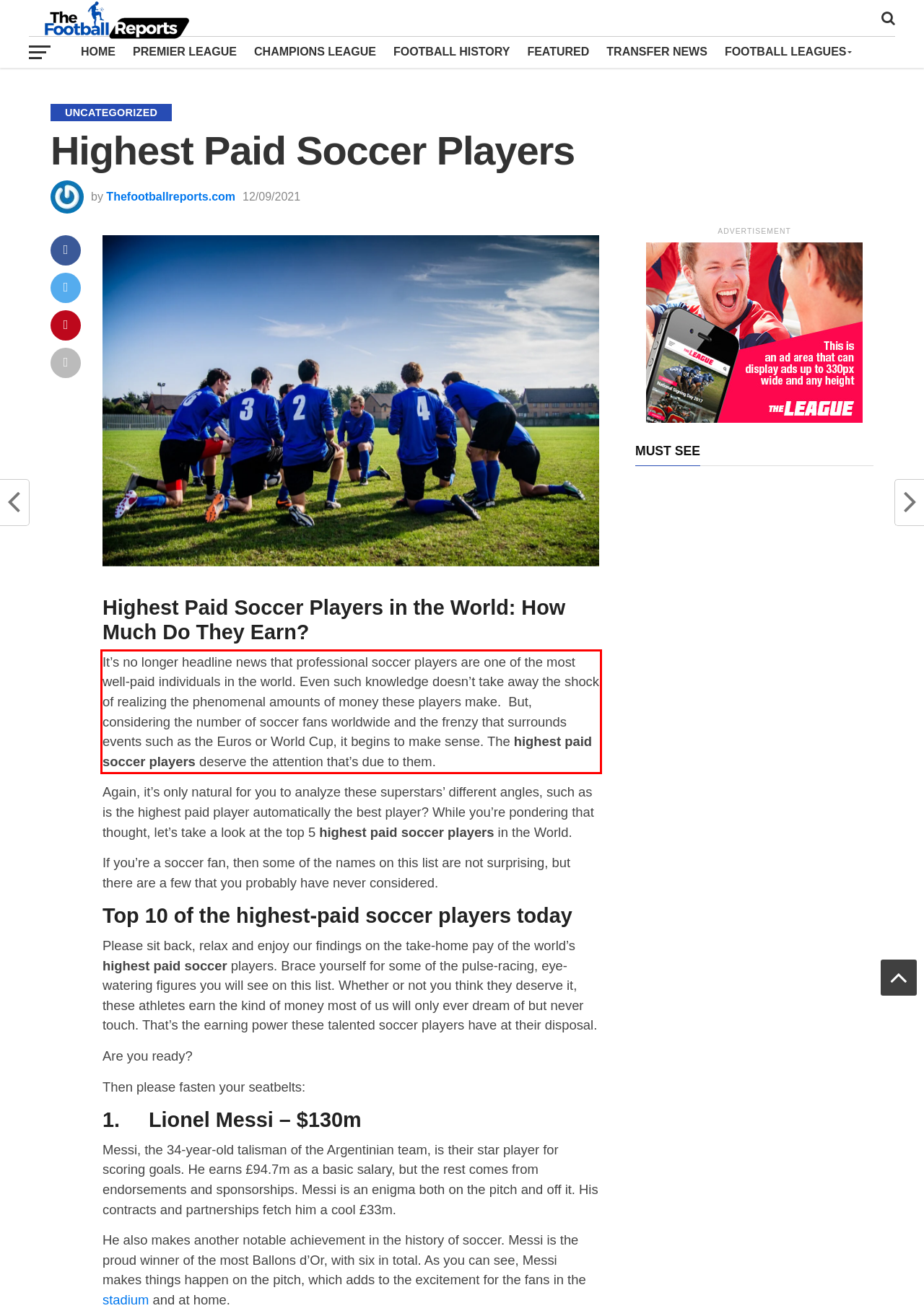Examine the webpage screenshot, find the red bounding box, and extract the text content within this marked area.

It’s no longer headline news that professional soccer players are one of the most well-paid individuals in the world. Even such knowledge doesn’t take away the shock of realizing the phenomenal amounts of money these players make. But, considering the number of soccer fans worldwide and the frenzy that surrounds events such as the Euros or World Cup, it begins to make sense. The highest paid soccer players deserve the attention that’s due to them.